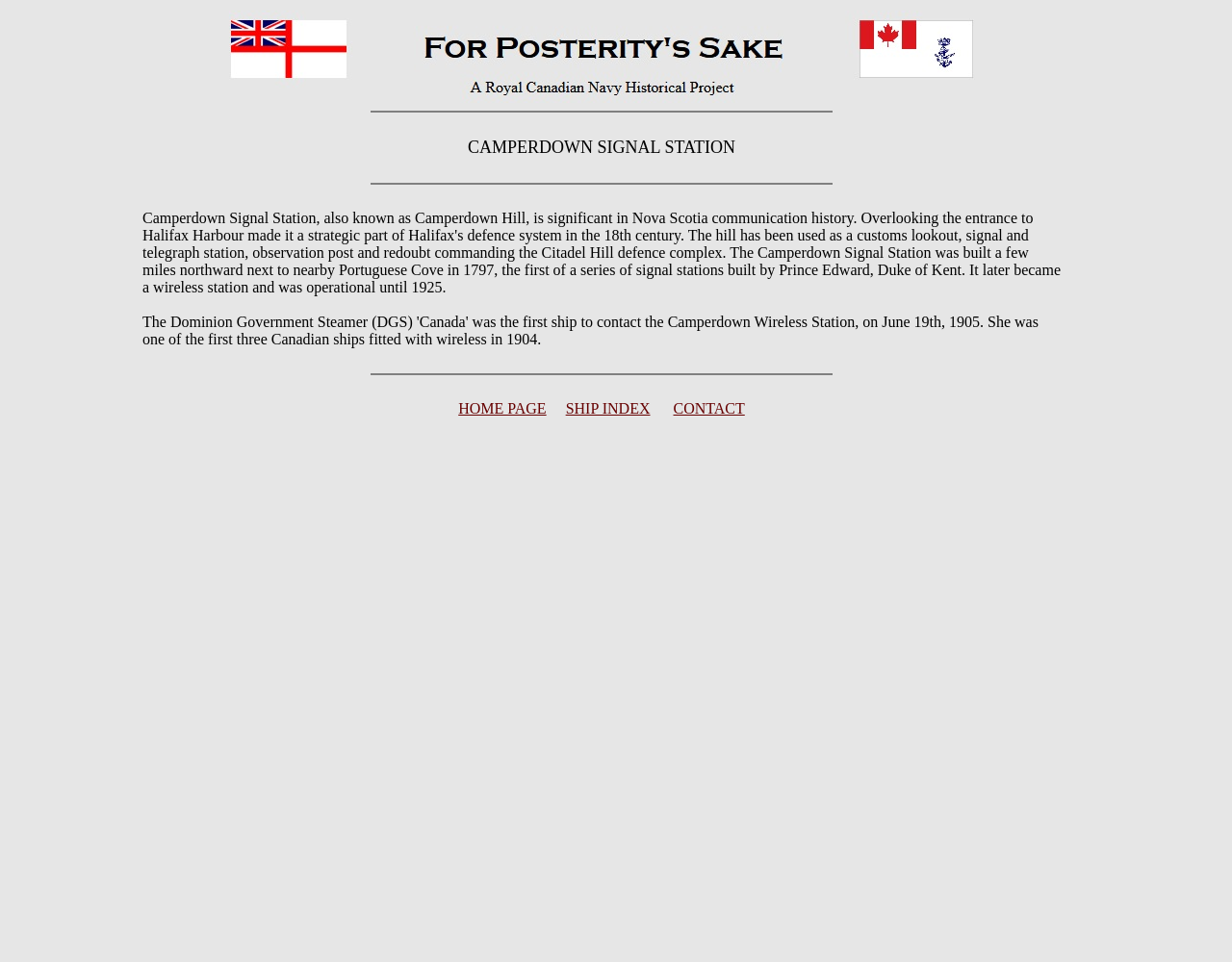Provide the bounding box coordinates of the HTML element this sentence describes: "CONTACT". The bounding box coordinates consist of four float numbers between 0 and 1, i.e., [left, top, right, bottom].

[0.546, 0.416, 0.605, 0.433]